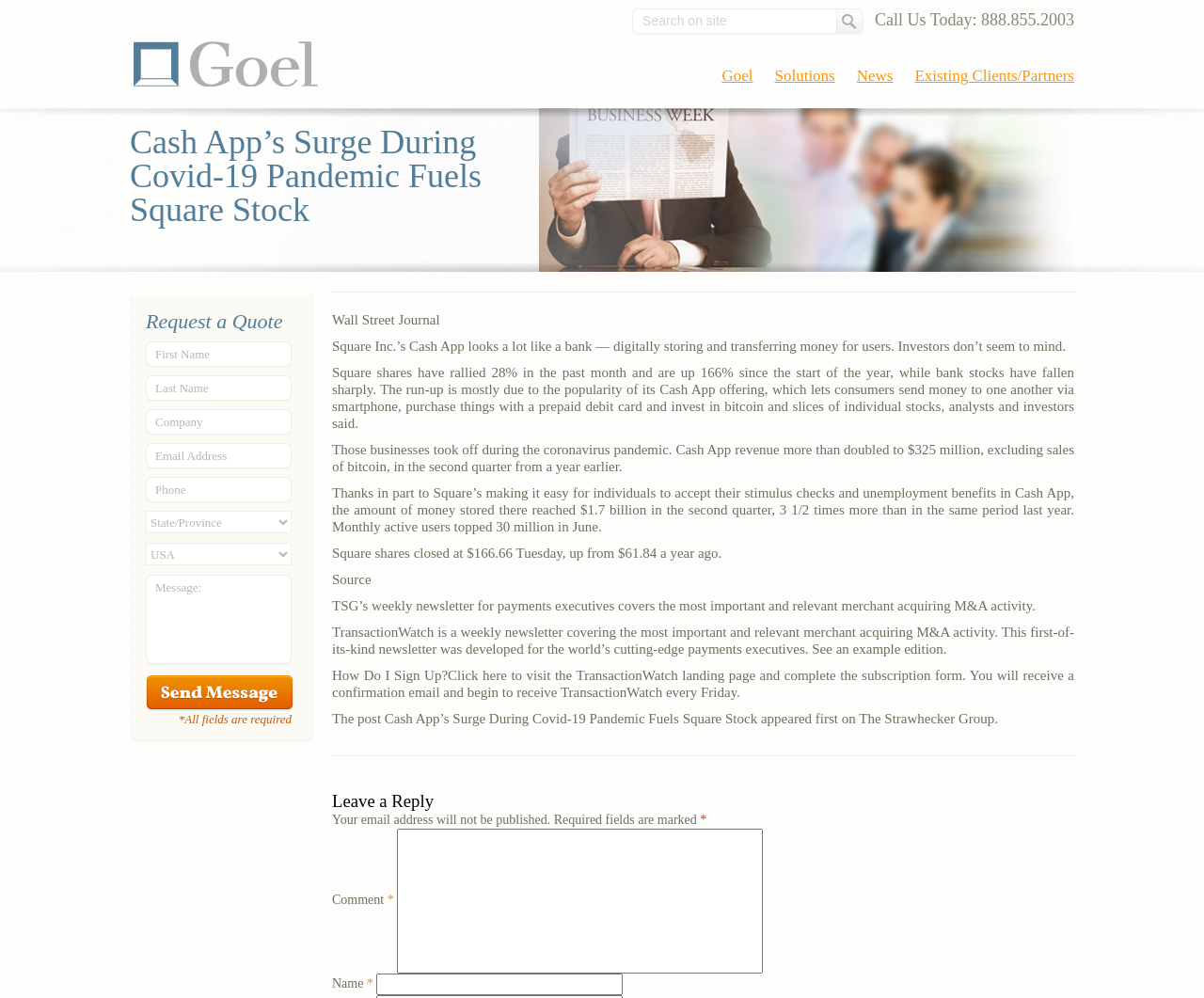What is the purpose of the 'Request a Quote' section?
Give a detailed response to the question by analyzing the screenshot.

I inferred the purpose of the 'Request a Quote' section by looking at the heading element and the form fields below it, which include First Name, Last Name, Company, Email Address, Phone, and Message. This suggests that the user needs to fill out this form to request a quote.